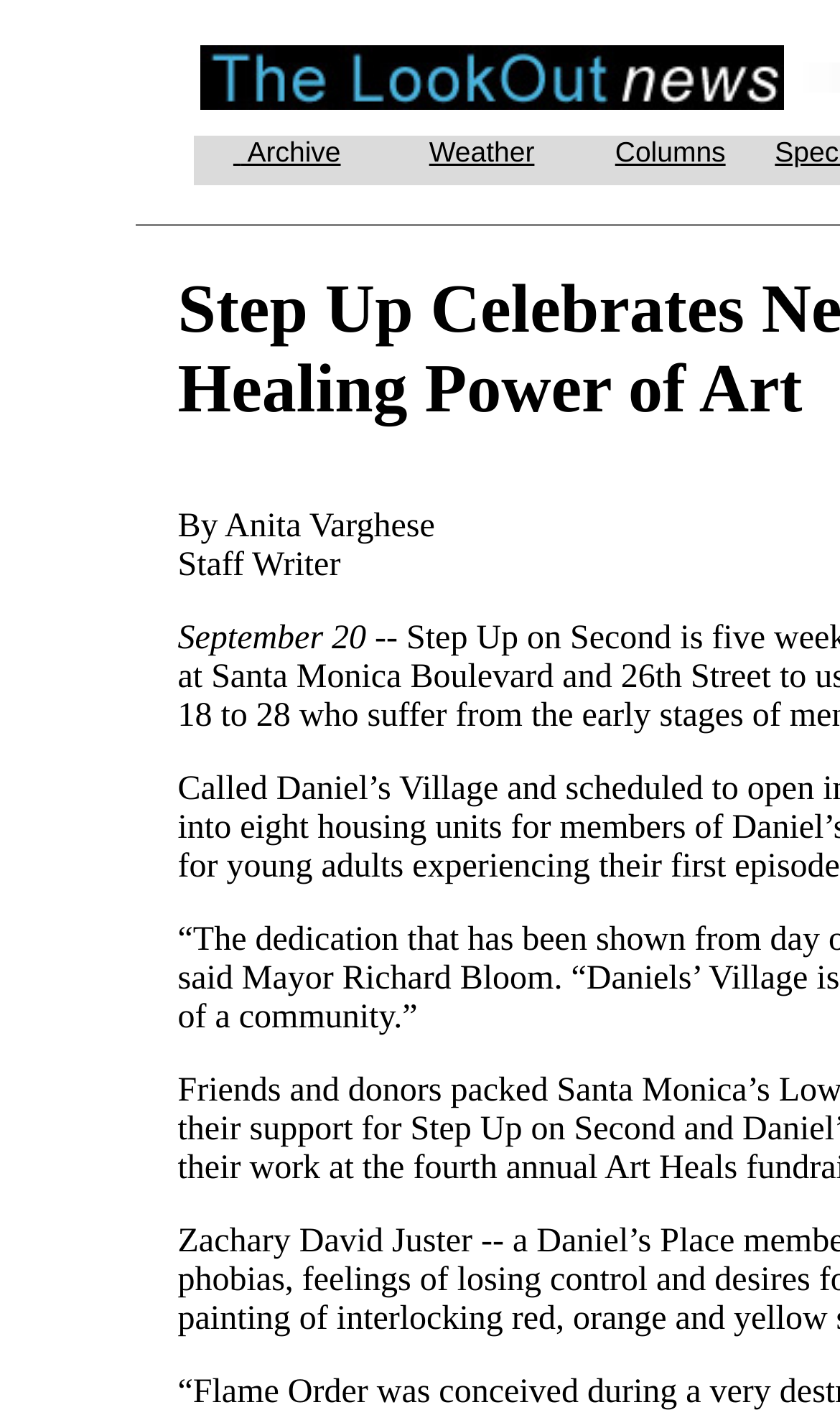Your task is to extract the text of the main heading from the webpage.

Step Up Celebrates New Facilities, Healing Power of Art